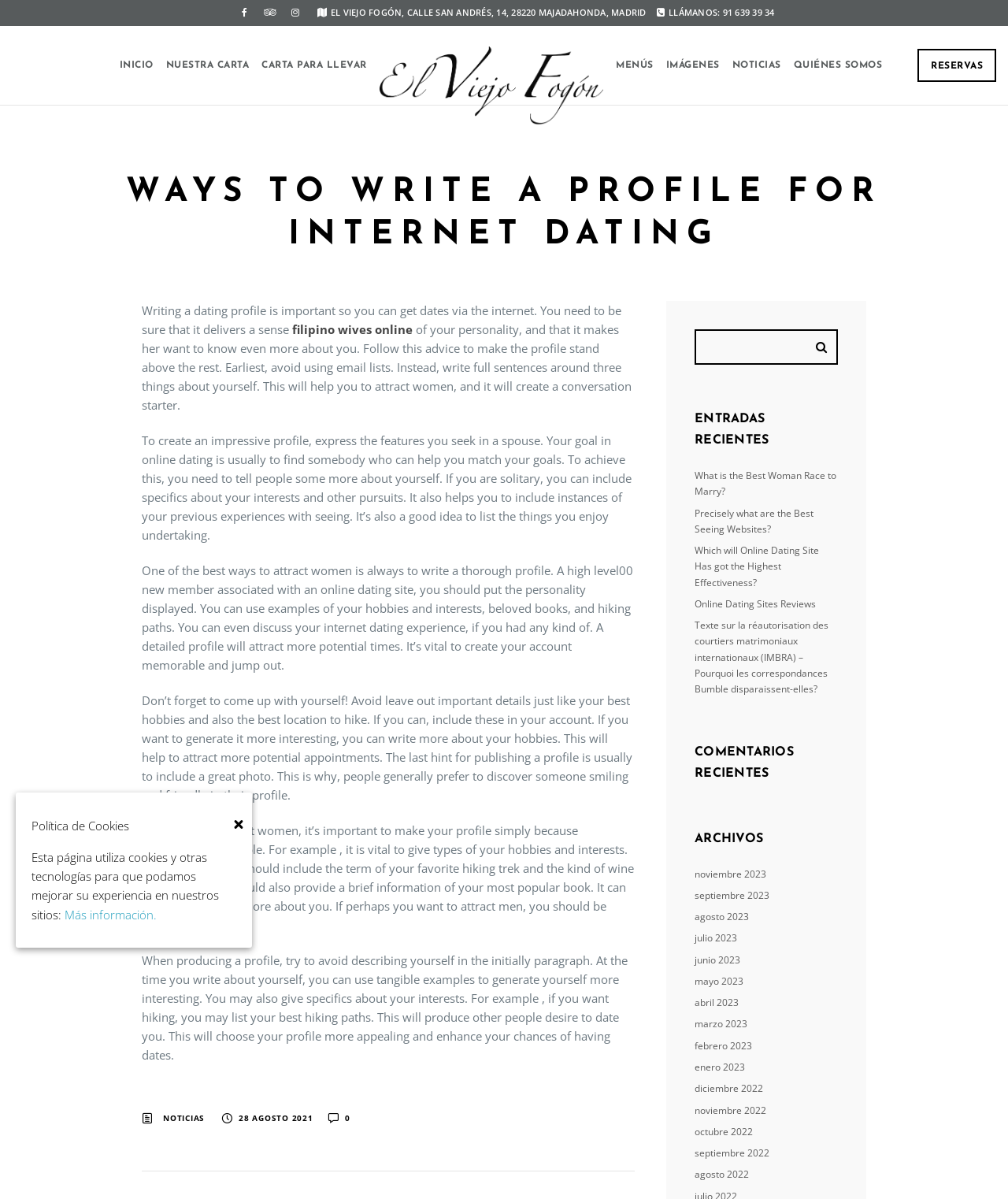Give a complete and precise description of the webpage's appearance.

This webpage is about "Ways to Write a Profile for Internet Dating" on a website called "El Viejo Fogón". At the top, there is a navigation menu with links to "INICIO", "NUESTRA CARTA", "CARTA PARA LLEVAR", "MENÚS", "IMÁGENES", "NOTICIAS", and "QUIÉNES SOMOS". Below the navigation menu, there is a heading that repeats the title of the webpage.

The main content of the webpage is an article that provides advice on how to write a profile for internet dating. The article is divided into several paragraphs, each discussing a different aspect of writing a profile, such as avoiding email lists, expressing one's personality, and including photos. The article also provides examples of how to make a profile more interesting and attractive to potential dates.

On the right side of the webpage, there are several links to recent news articles, including "What is the Best Woman Race to Marry?", "What are the Best Dating Websites?", and "Online Dating Sites Reviews". Below these links, there are sections for "ENTRADAS RECIENTES" (Recent Entries), "COMENTARIOS RECIENTES" (Recent Comments), and "ARCHIVOS" (Archives), which contain links to older news articles and blog posts.

At the bottom of the webpage, there is a section with links to different months, from November 2023 to December 2022, which likely lead to archives of news articles and blog posts from those months. There is also a section with a static text about cookies and a link to "Más información" (More information) about the website's cookie policy.